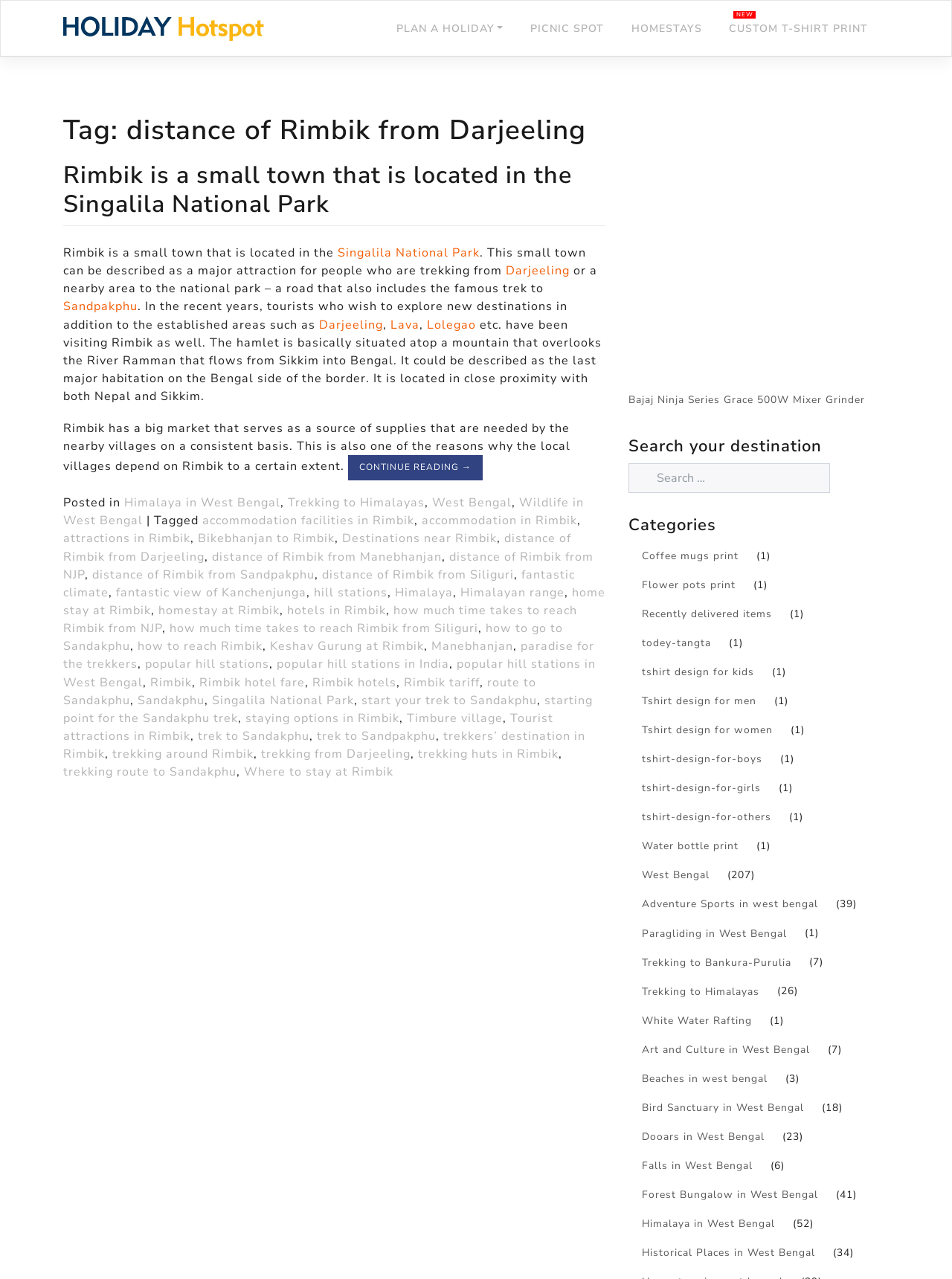What is the river that flows from Sikkim into Bengal?
Based on the screenshot, provide a one-word or short-phrase response.

River Ramman